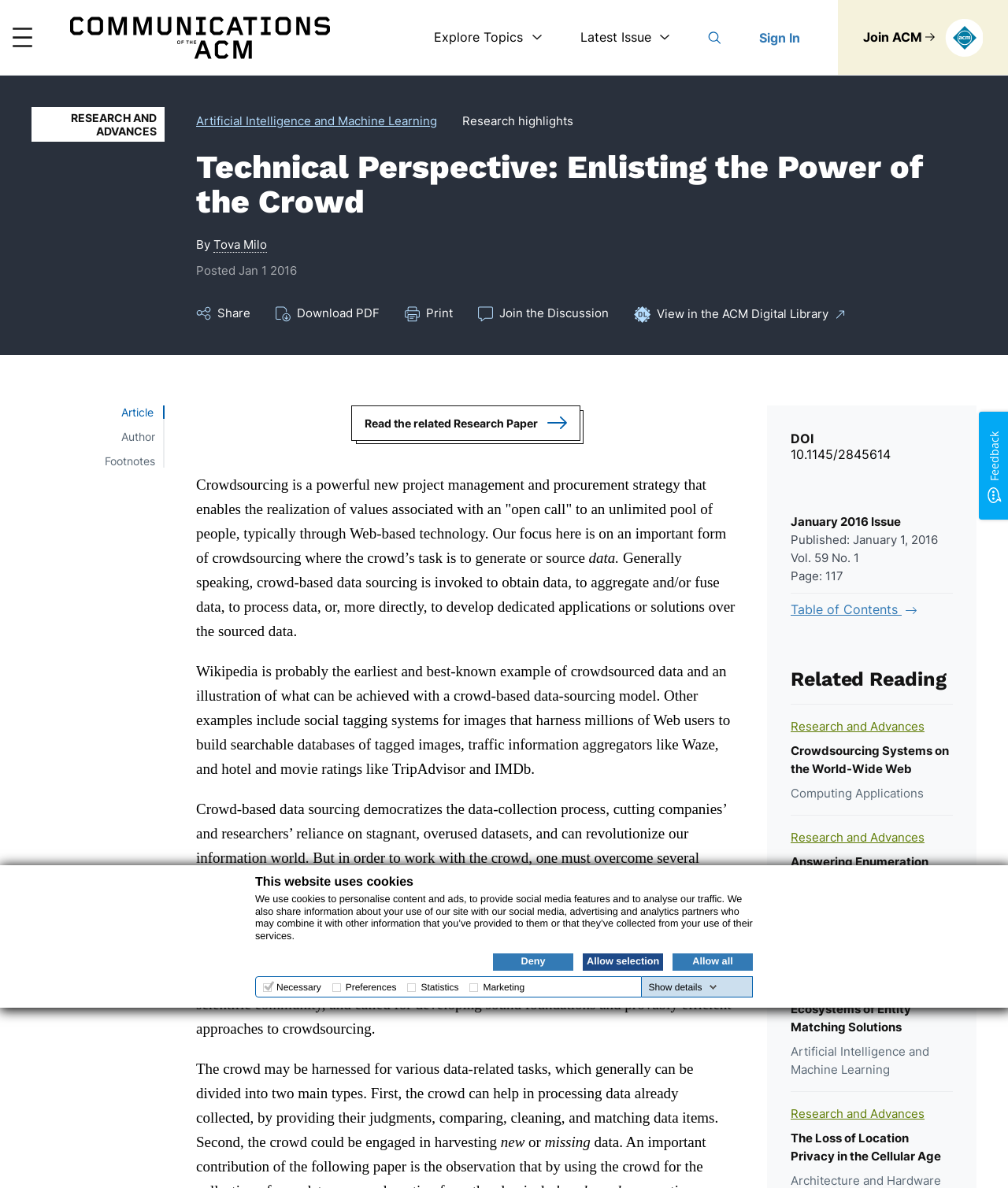What is the page number of the article?
Kindly offer a detailed explanation using the data available in the image.

I found the page number by looking at the static text element with the text 'Page: 117' which is located below the title of the article.